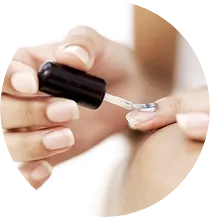What type of service is being promoted?
Based on the screenshot, give a detailed explanation to answer the question.

The image and caption suggest that the promotional content is for a beauty salon offering services such as the 'Express Gel Manicure', which emphasizes quick yet meticulous nail care treatments designed to refresh and enhance one's appearance.